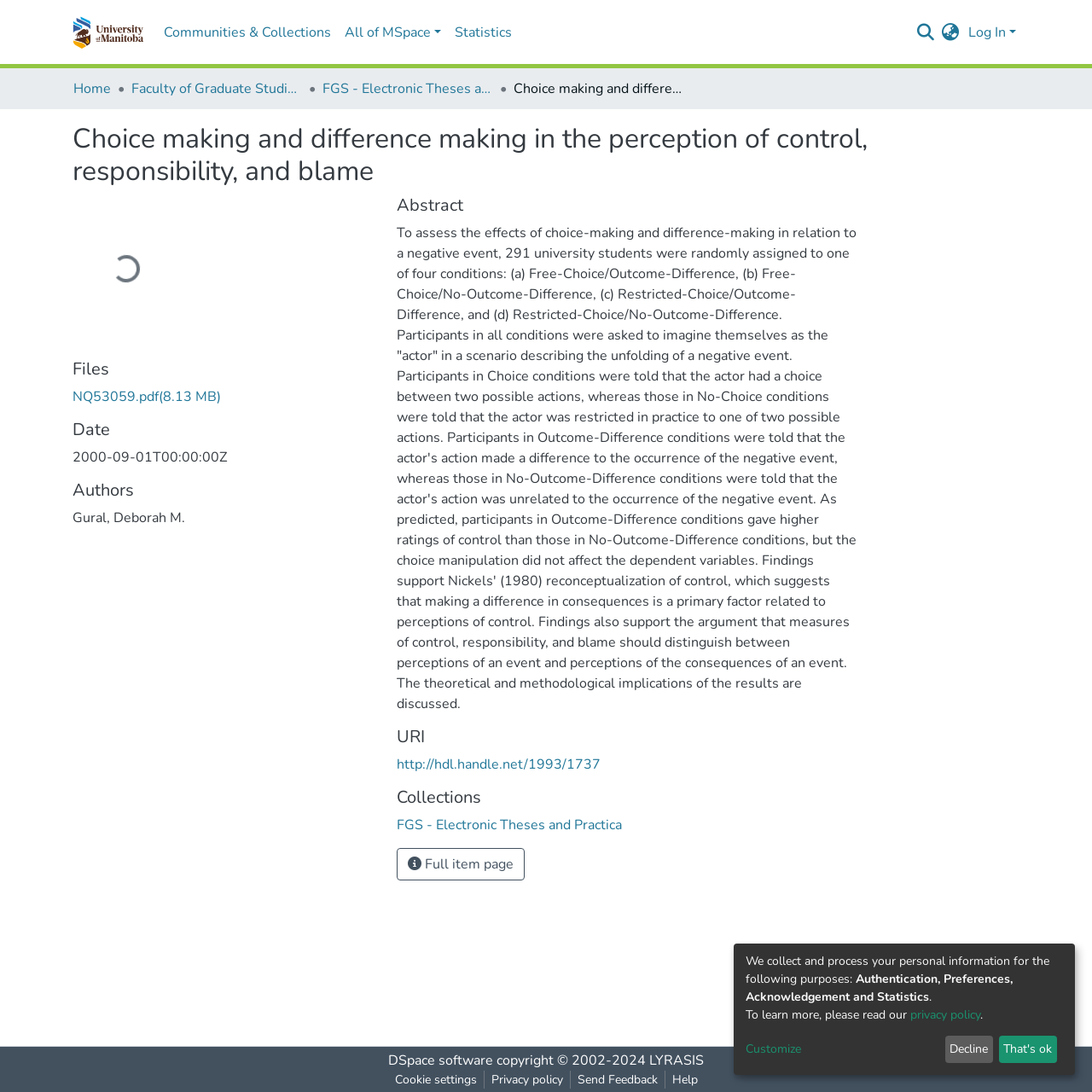Locate the bounding box of the UI element defined by this description: "contact@animixplay.at". The coordinates should be given as four float numbers between 0 and 1, formatted as [left, top, right, bottom].

None